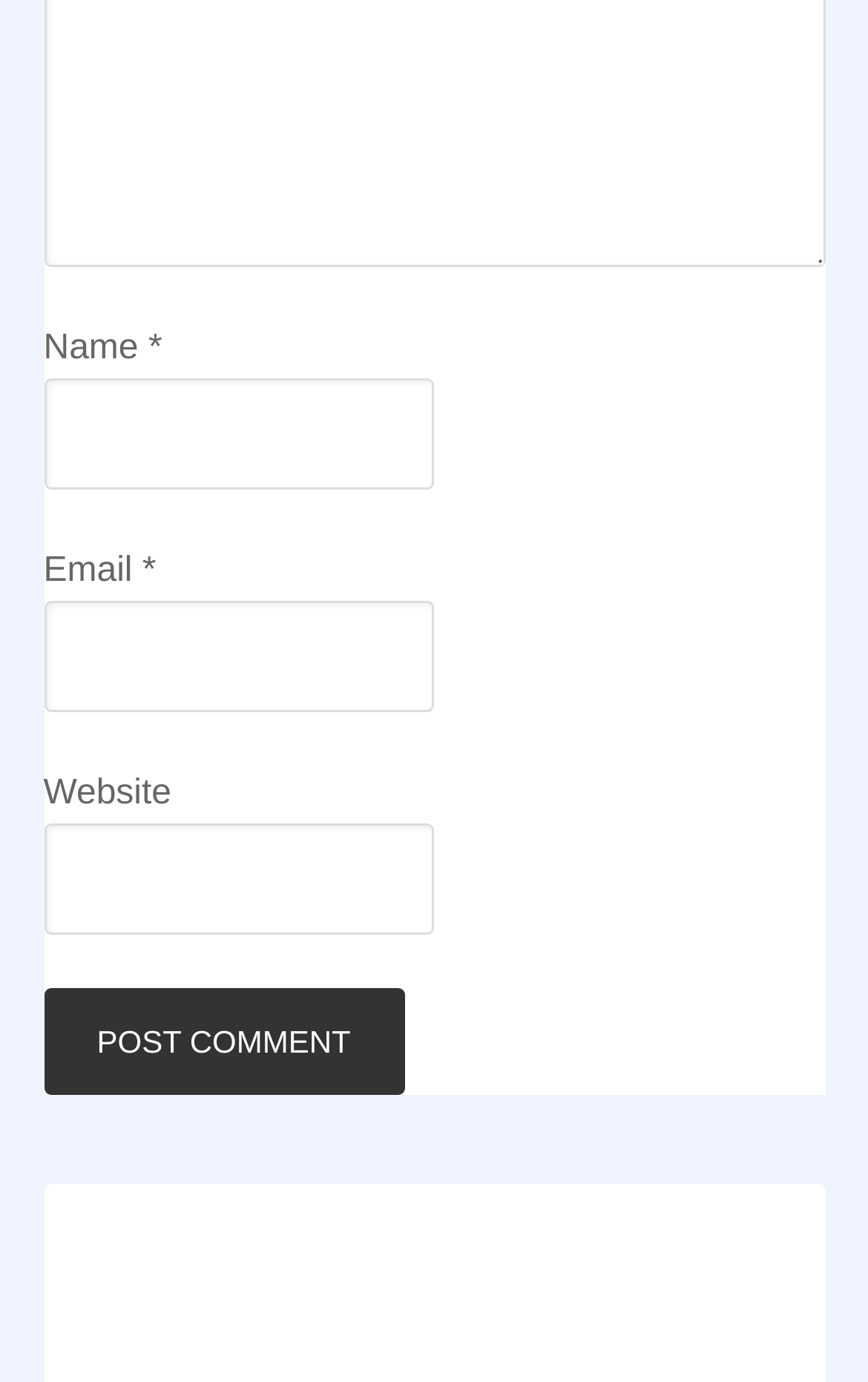Identify the bounding box coordinates for the UI element described as follows: parent_node: Website name="url". Use the format (top-left x, top-left y, bottom-right x, bottom-right y) and ensure all values are floating point numbers between 0 and 1.

[0.05, 0.596, 0.5, 0.676]